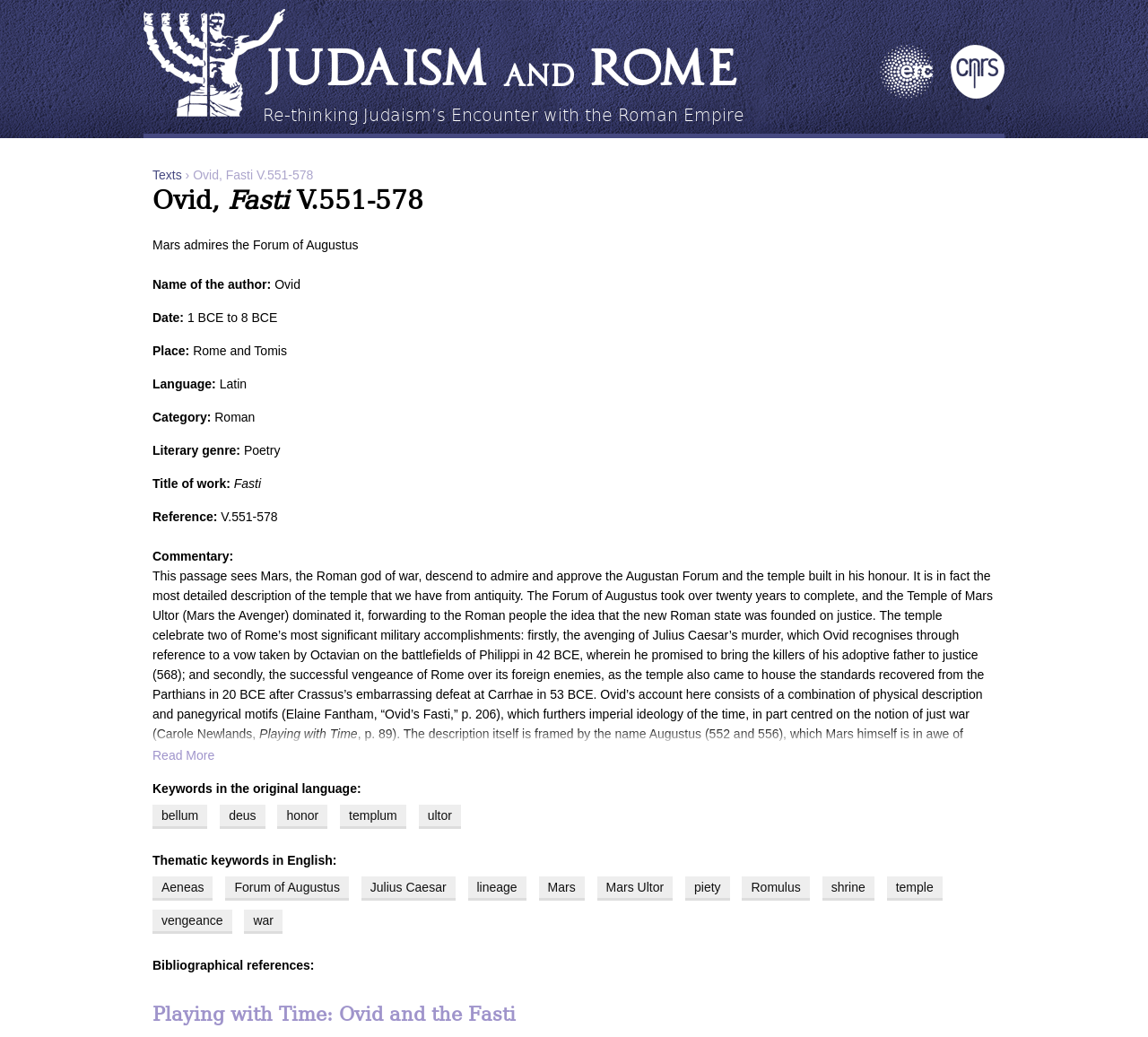For the following element description, predict the bounding box coordinates in the format (top-left x, top-left y, bottom-right x, bottom-right y). All values should be floating point numbers between 0 and 1. Description: title="ERC: European Research Council"

[0.766, 0.084, 0.813, 0.098]